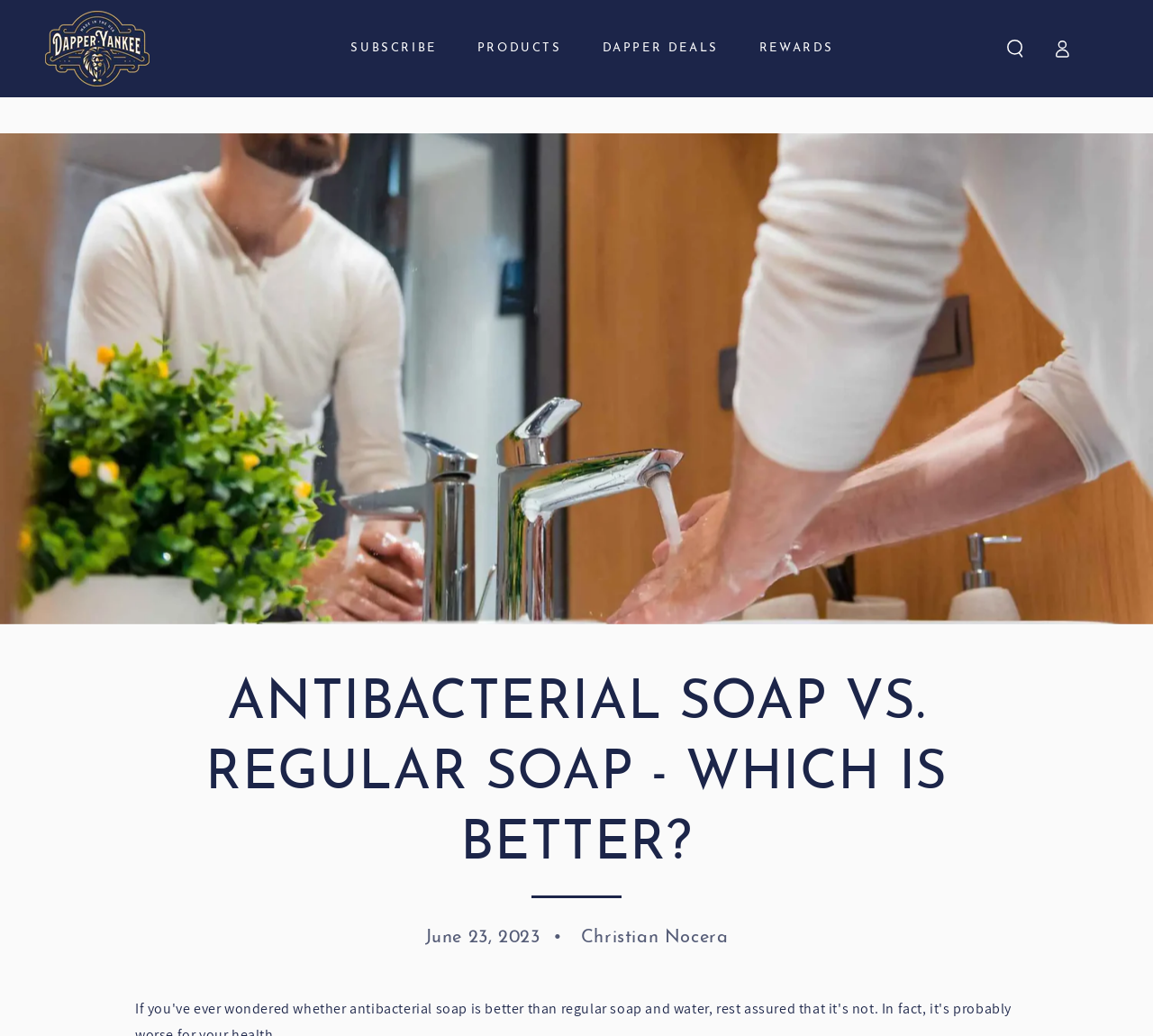Provide a brief response in the form of a single word or phrase:
What is the logo of the website?

Dapper Yankee Logo